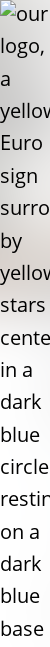What do the stars symbolize?
Please give a detailed and elaborate answer to the question.

The yellow stars surrounding the Euro sign symbolize European cooperation and solidarity, which represents the unity of the Eurozone.